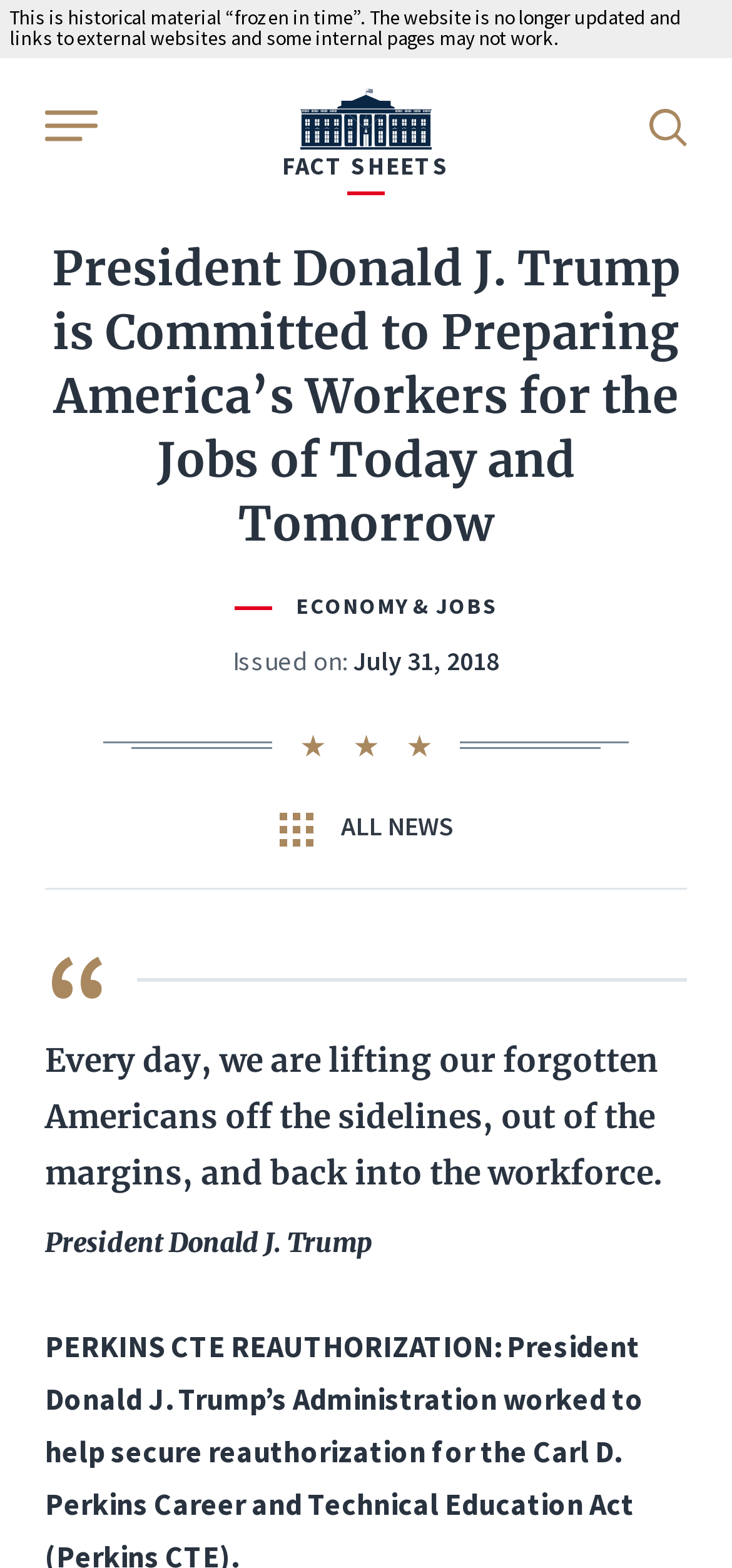Provide the bounding box coordinates of the UI element that matches the description: "WhiteHouse.gov".

[0.41, 0.037, 0.59, 0.109]